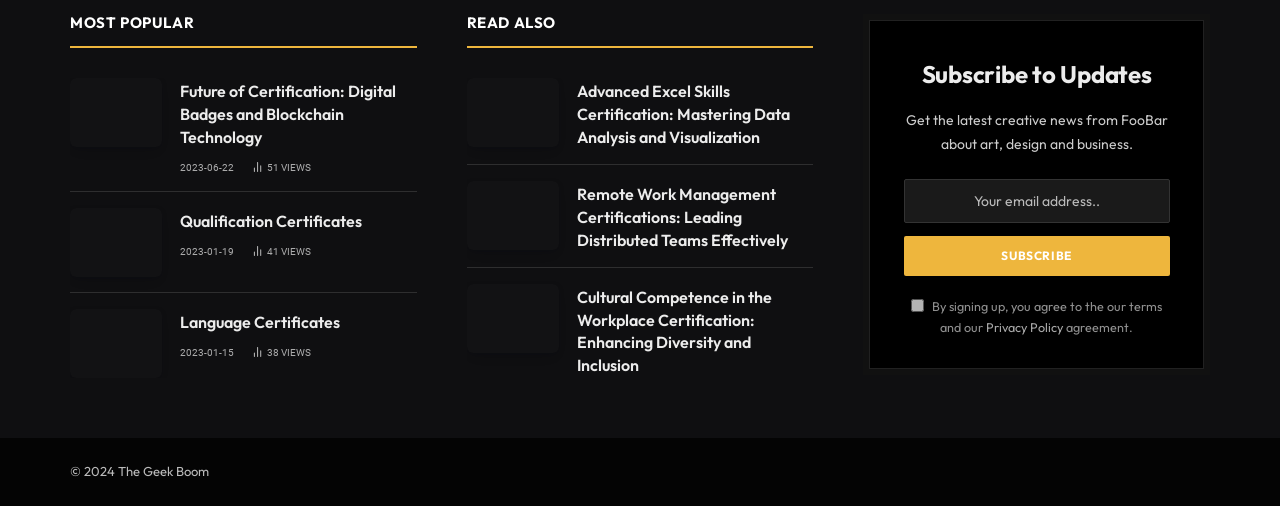How many article views does 'Qualification Certificates' have?
Please look at the screenshot and answer in one word or a short phrase.

41